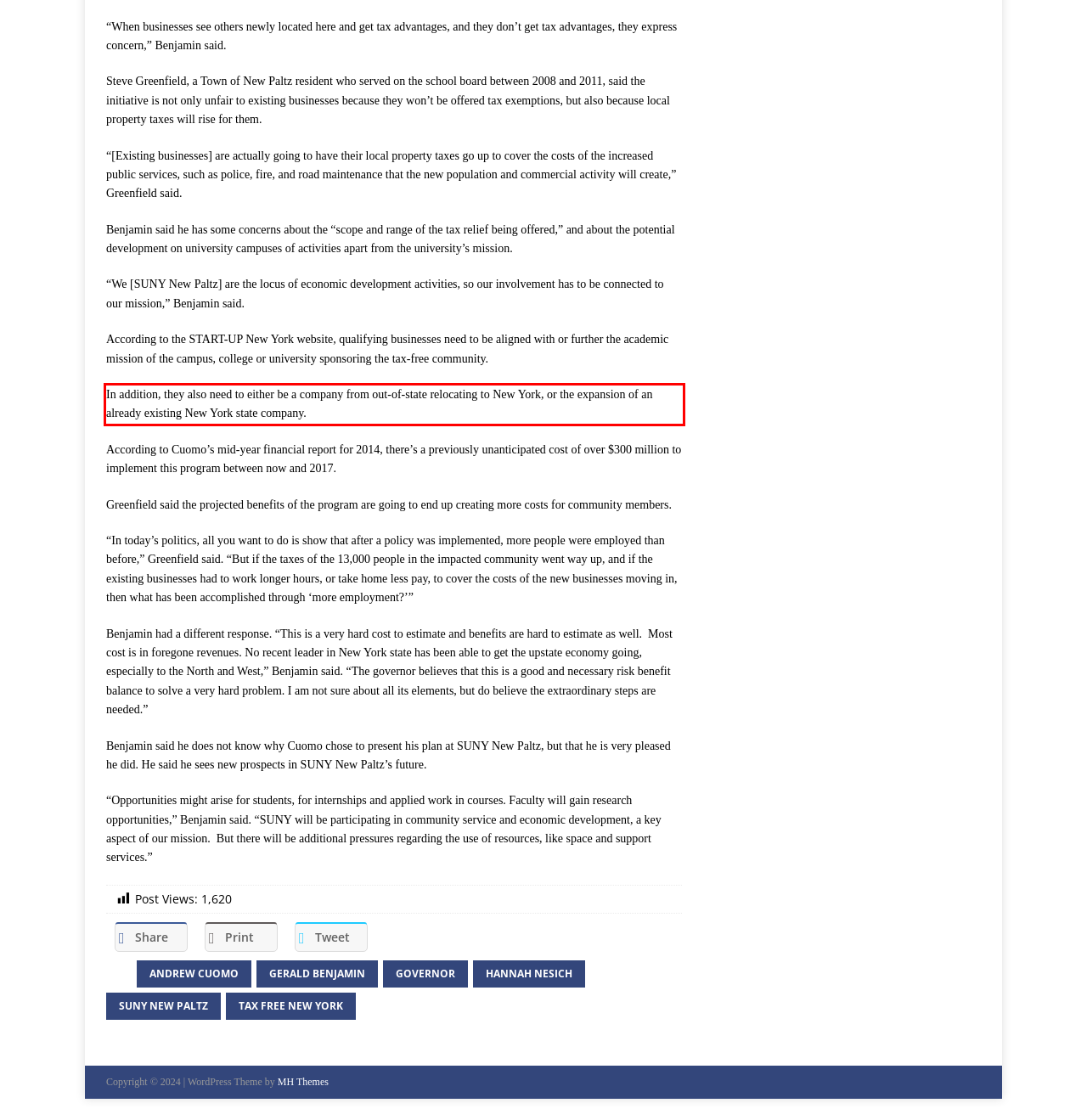Your task is to recognize and extract the text content from the UI element enclosed in the red bounding box on the webpage screenshot.

In addition, they also need to either be a company from out-of-state relocating to New York, or the expansion of an already existing New York state company.